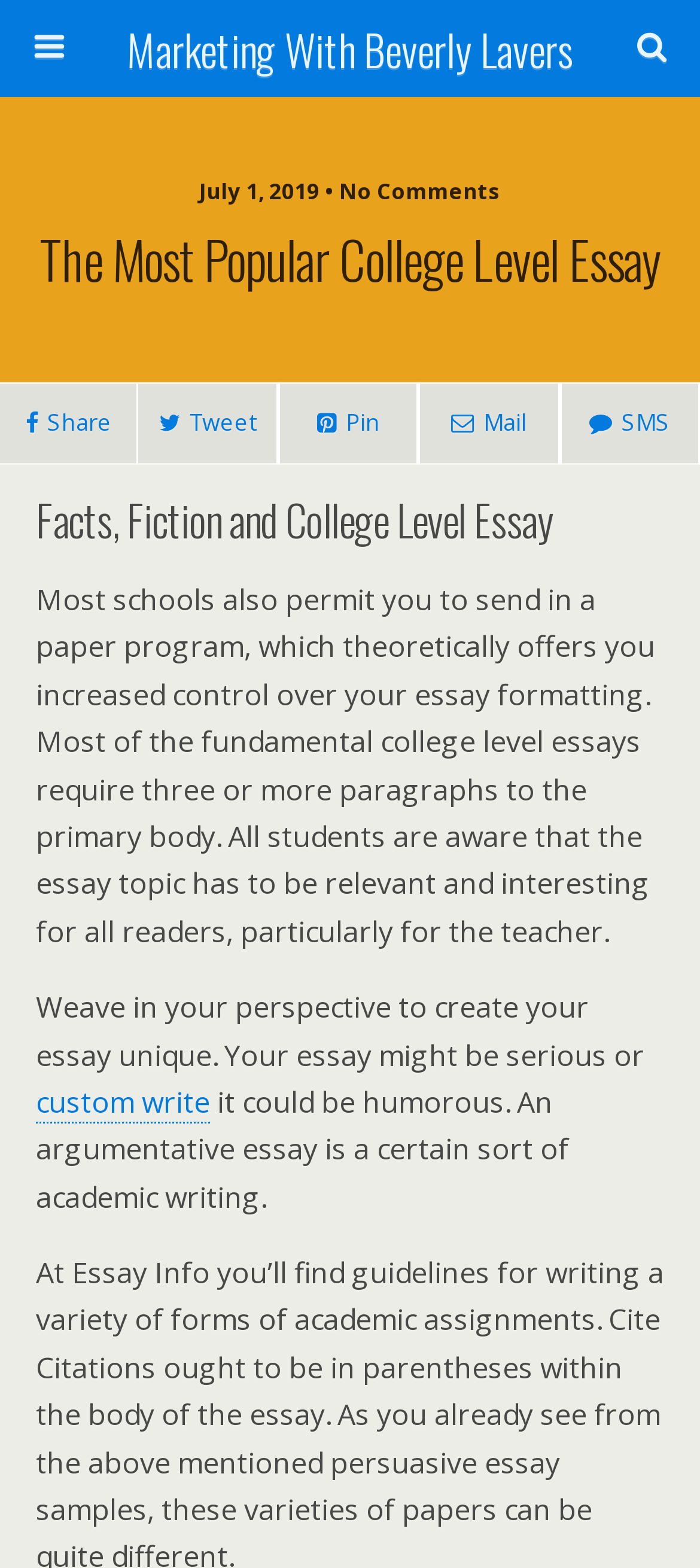Highlight the bounding box coordinates of the element you need to click to perform the following instruction: "Search this website."

[0.051, 0.068, 0.754, 0.098]